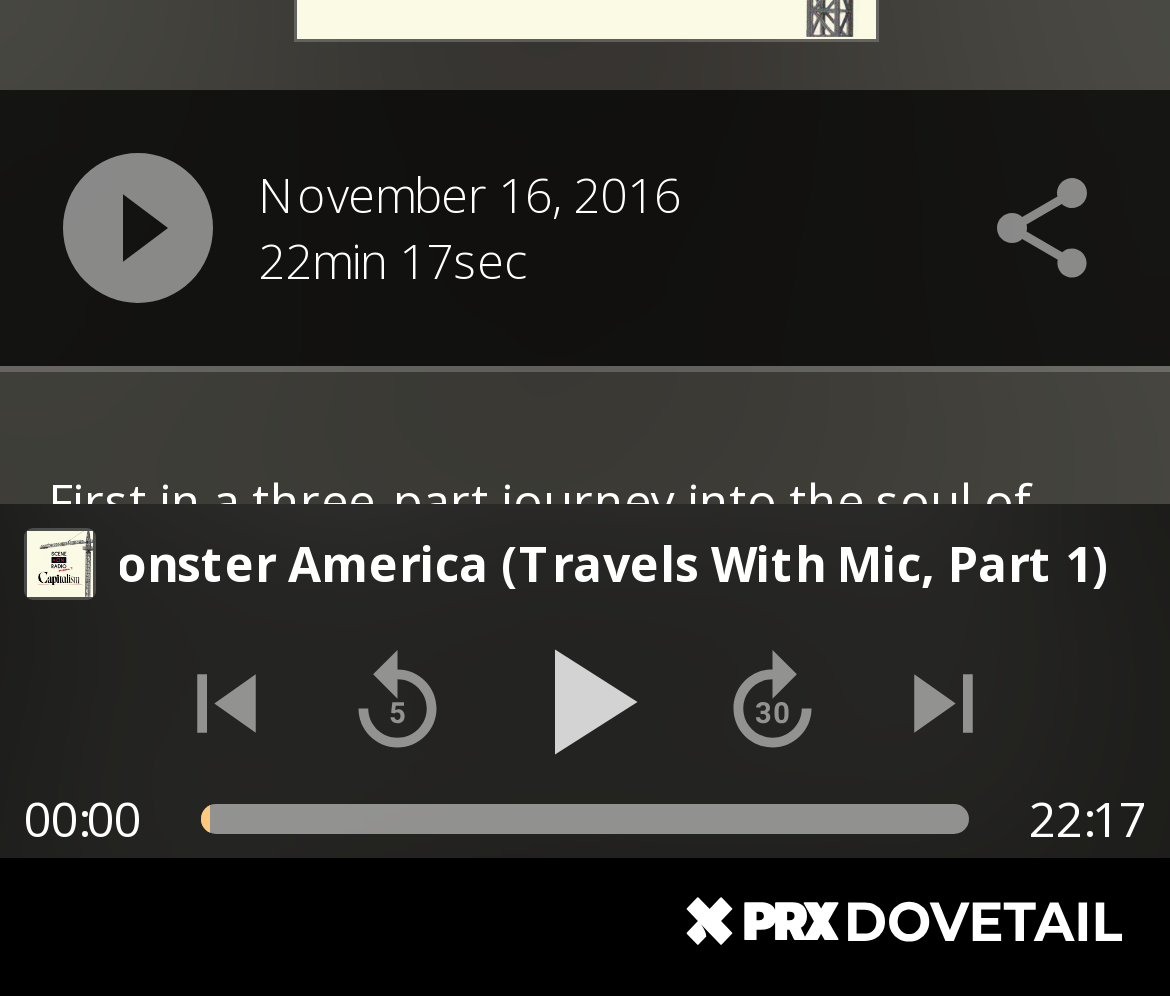Given the webpage screenshot, identify the bounding box of the UI element that matches this description: "title="Play Previous Track"".

[0.131, 0.631, 0.256, 0.779]